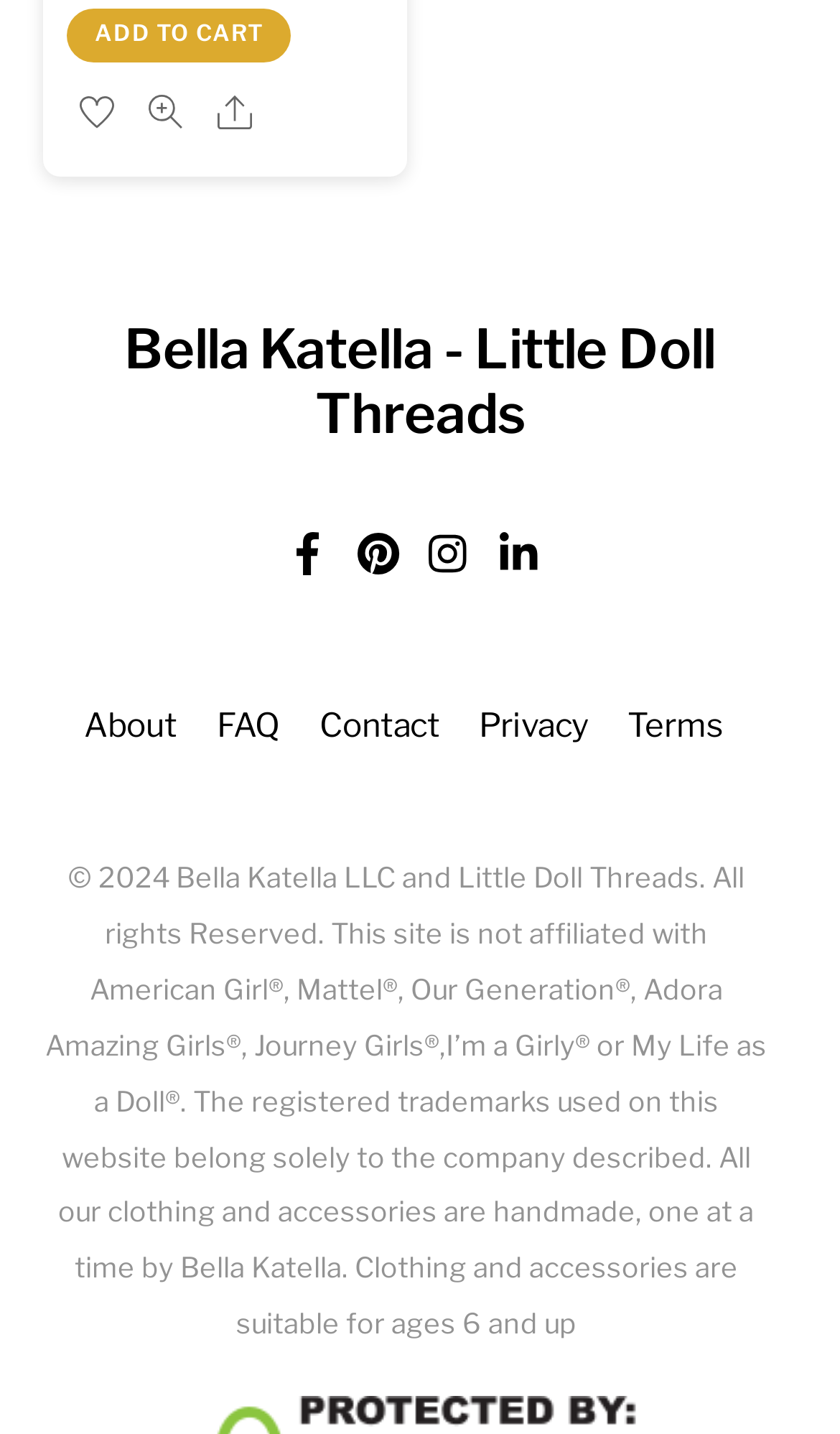Please give a one-word or short phrase response to the following question: 
What is the age range for the clothing and accessories?

6 and up